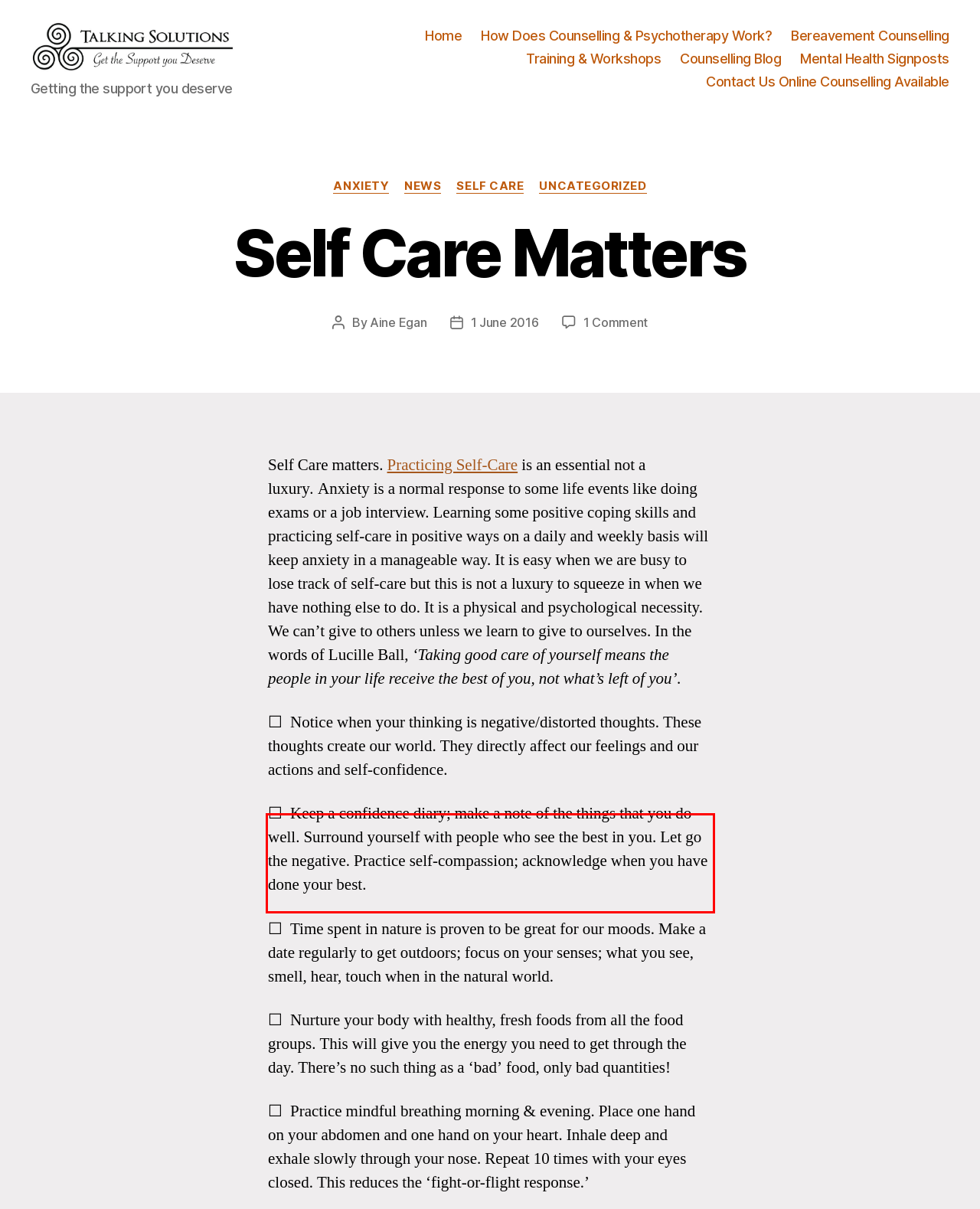Given a webpage screenshot, identify the text inside the red bounding box using OCR and extract it.

☐ Keep a confidence diary; make a note of the things that you do well. Surround yourself with people who see the best in you. Let go the negative. Practice self-compassion; acknowledge when you have done your best.